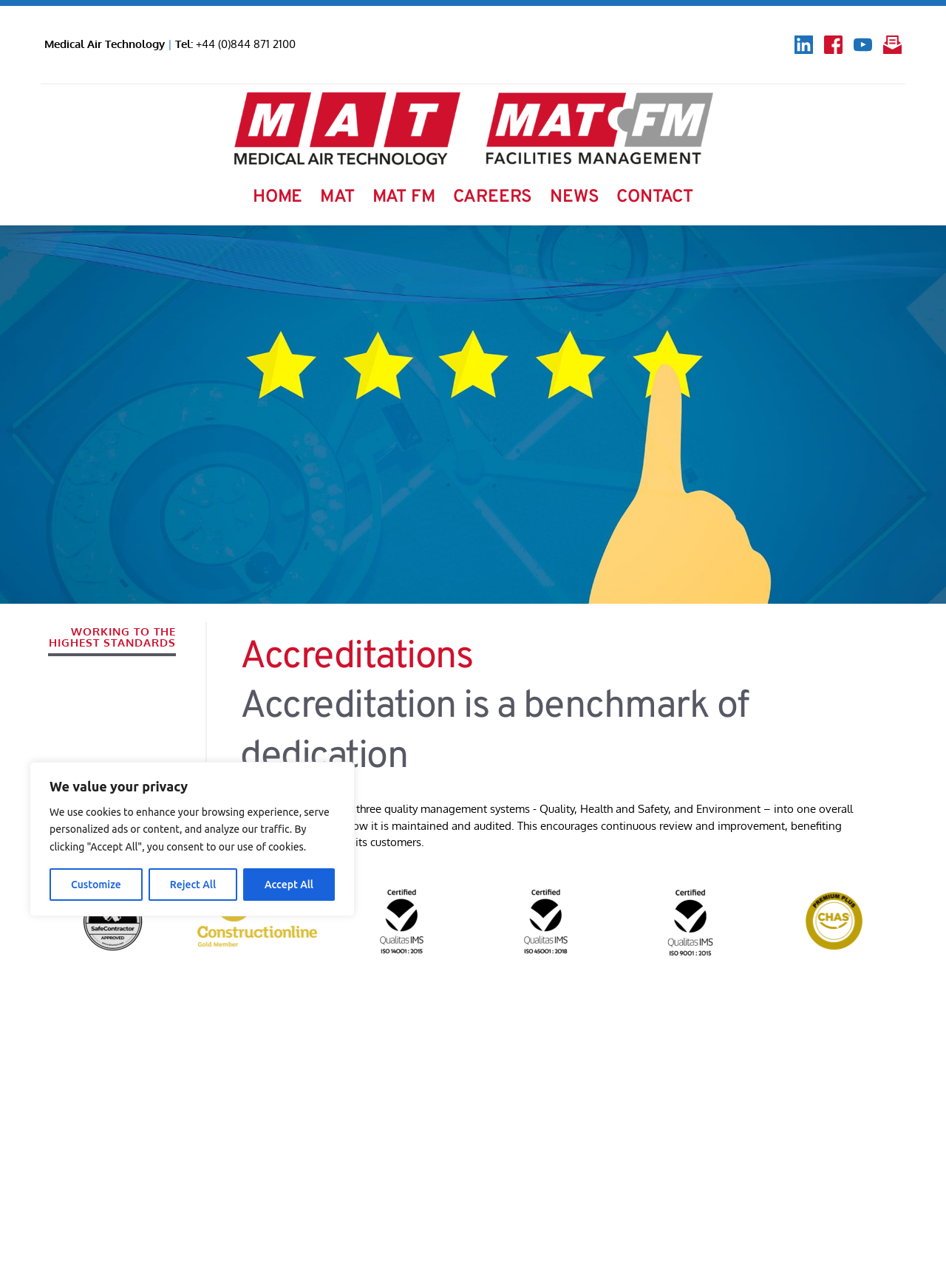Please determine the bounding box coordinates of the element to click on in order to accomplish the following task: "Click the 'HOME' link". Ensure the coordinates are four float numbers ranging from 0 to 1, i.e., [left, top, right, bottom].

[0.262, 0.143, 0.325, 0.163]